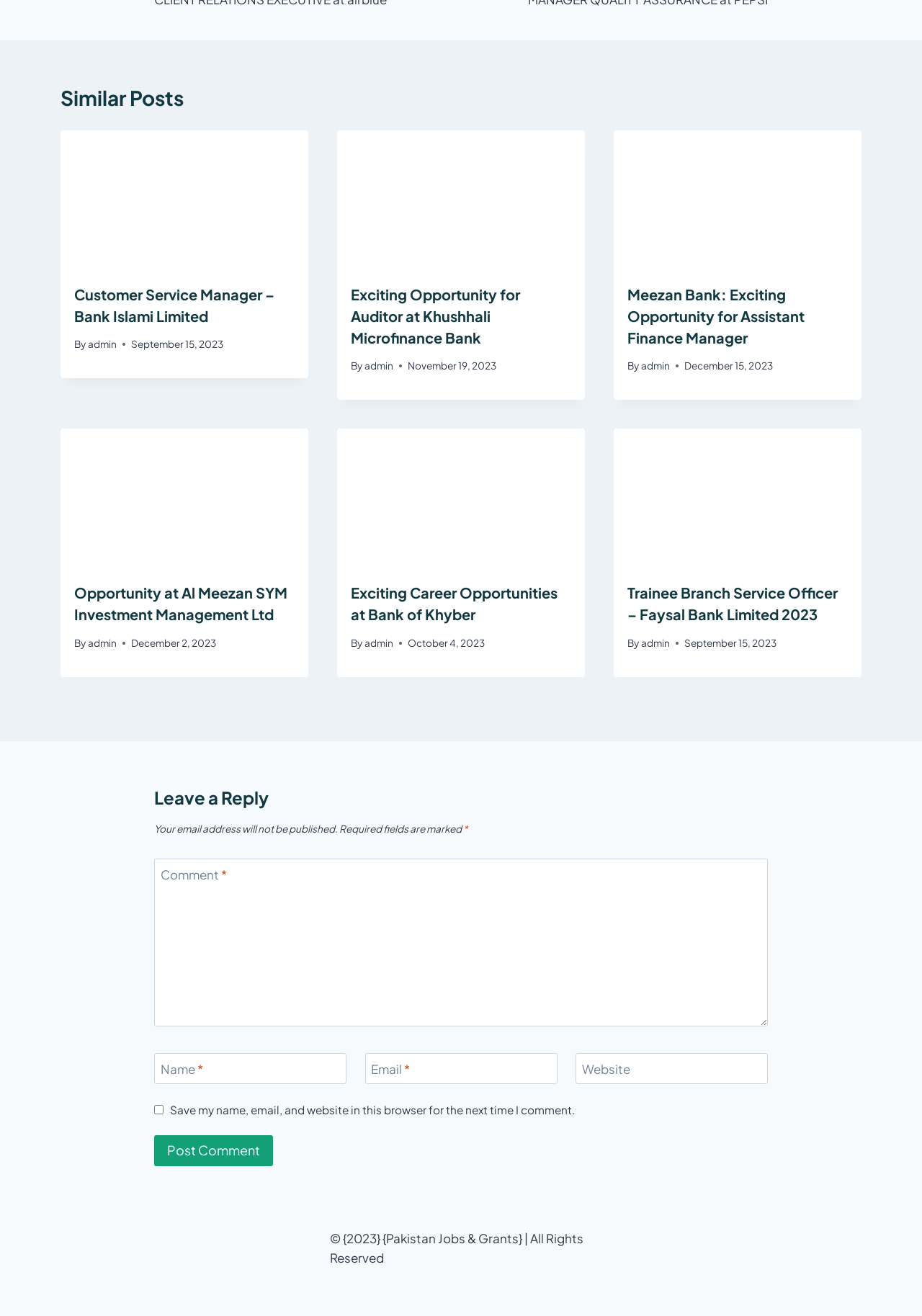Locate the bounding box coordinates of the clickable area to execute the instruction: "Browse 'South Dakota News'". Provide the coordinates as four float numbers between 0 and 1, represented as [left, top, right, bottom].

None